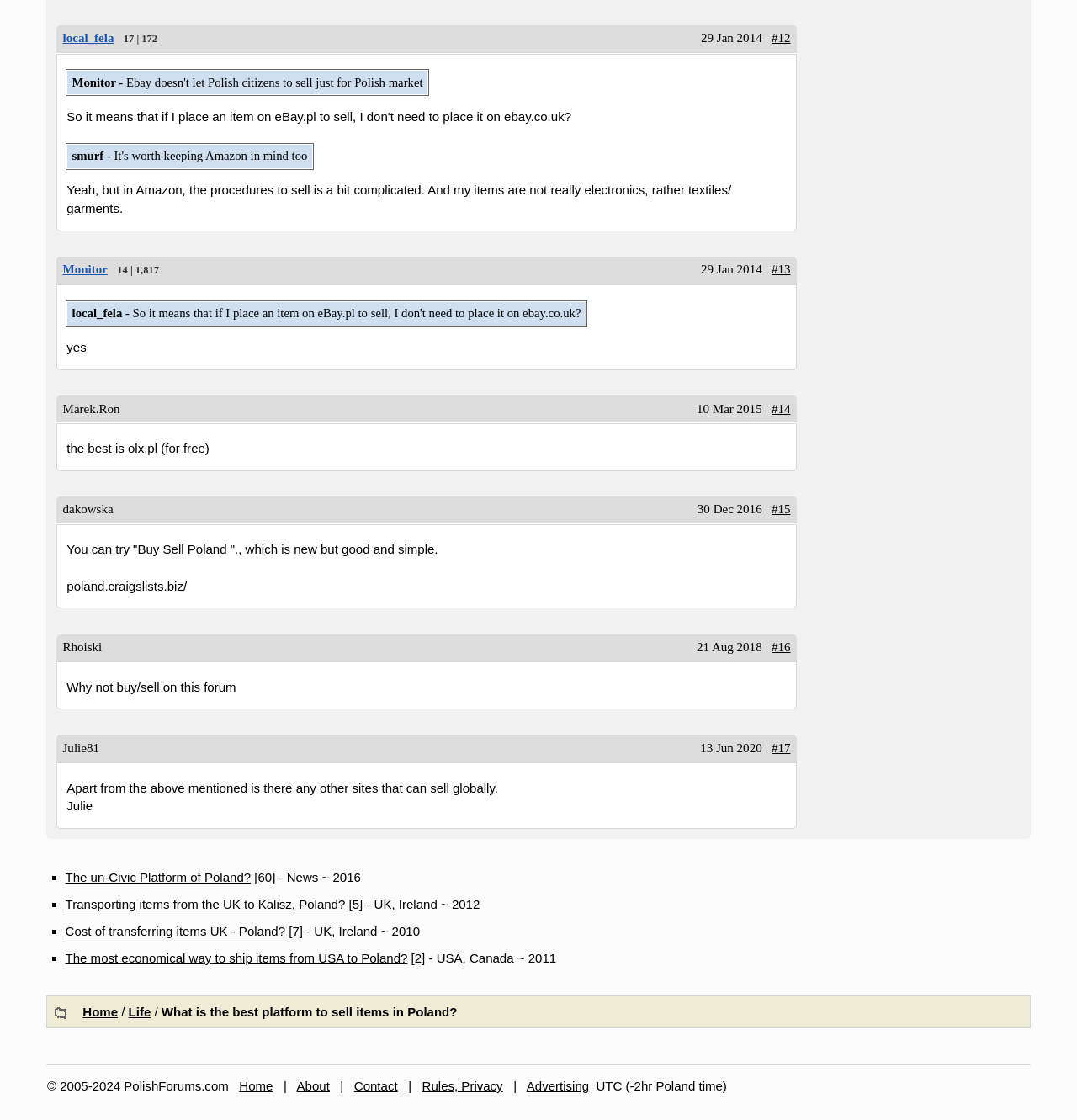What is the name of the user who posted the fourth article?
Please provide a single word or phrase in response based on the screenshot.

Marek.Ron